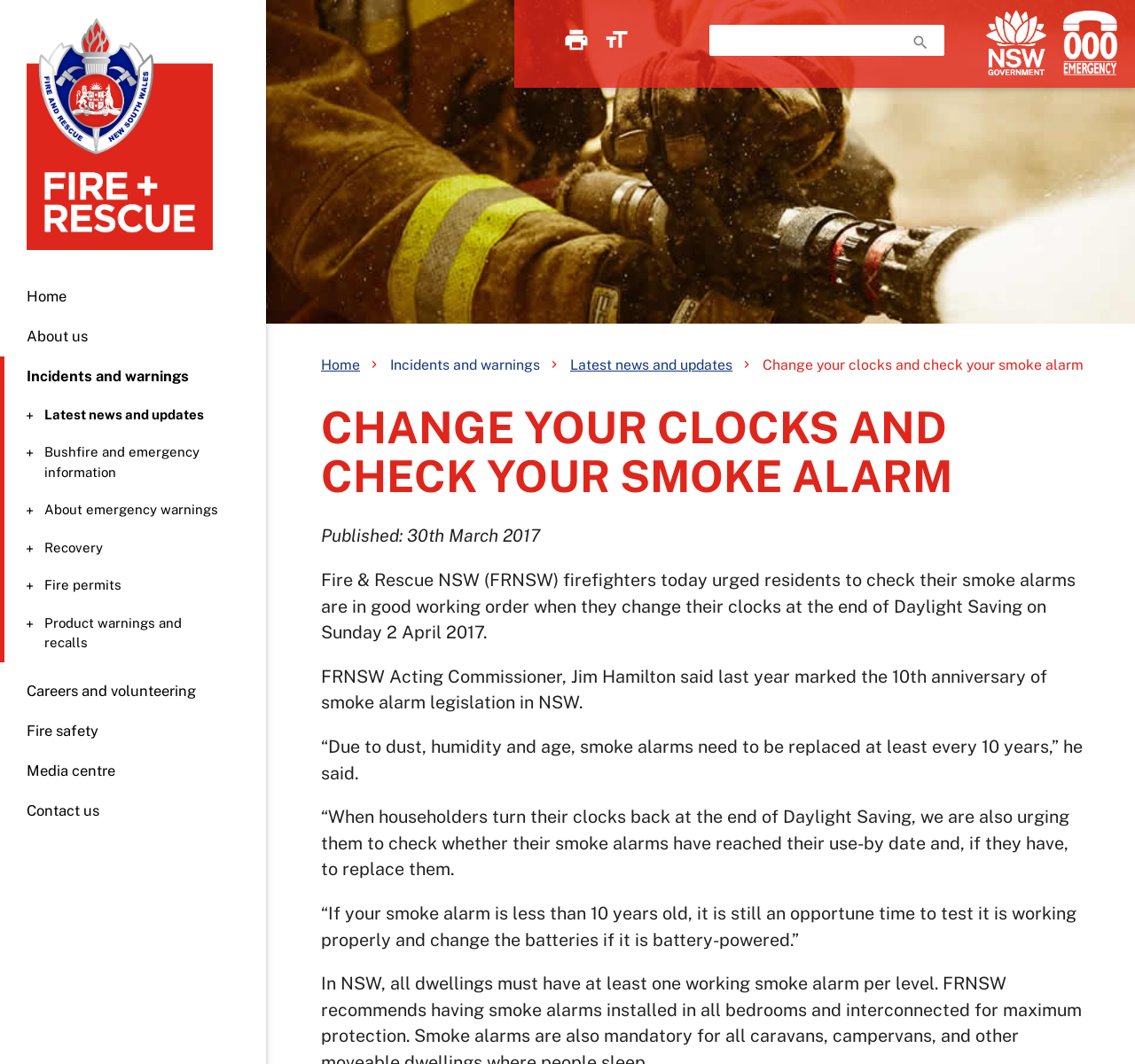Please pinpoint the bounding box coordinates for the region I should click to adhere to this instruction: "Visit home page".

[0.0, 0.26, 0.234, 0.297]